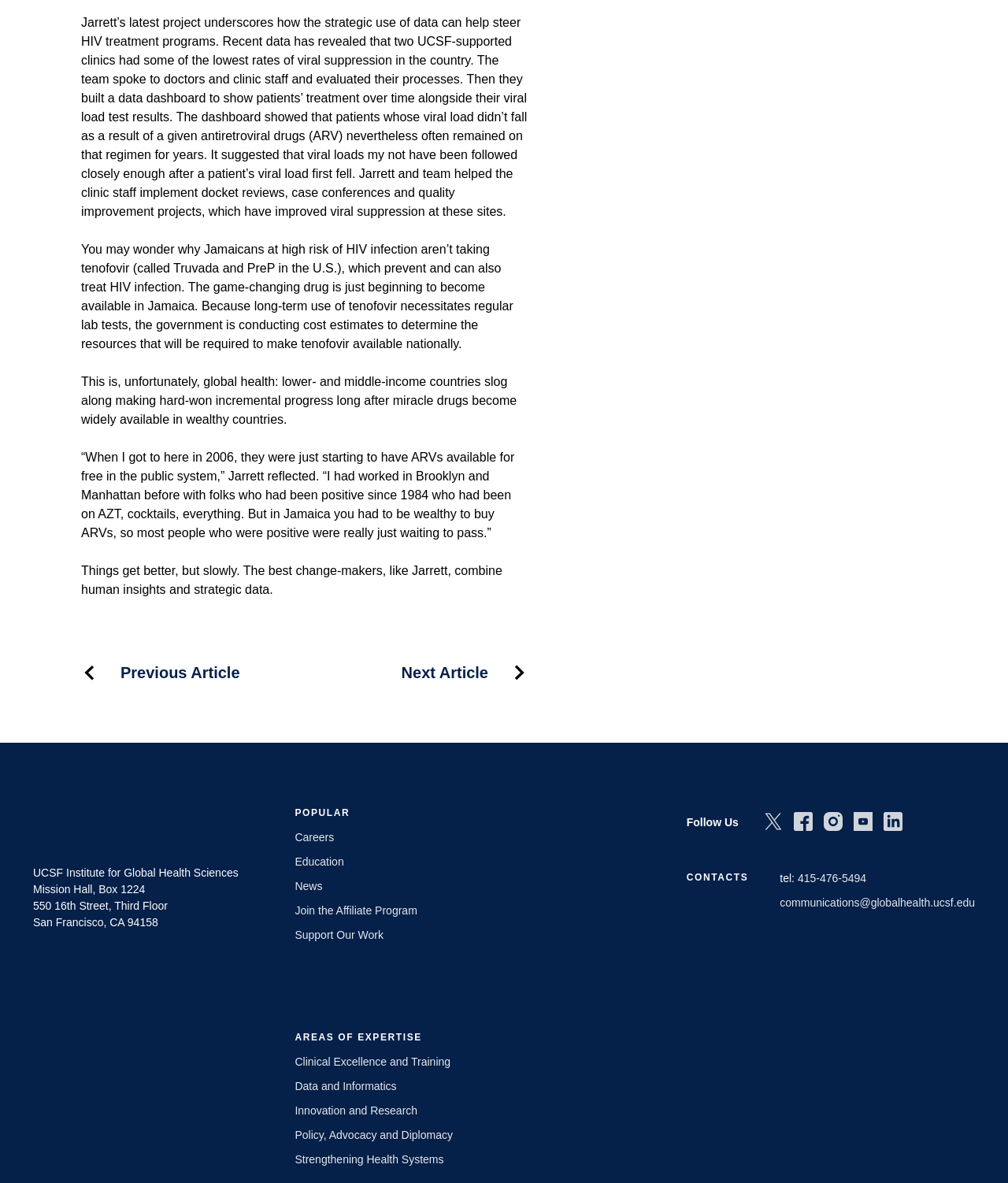Carefully examine the image and provide an in-depth answer to the question: What is the phone number of the UCSF Institute for Global Health Sciences?

The phone number of the UCSF Institute for Global Health Sciences is mentioned in the 'CONTACTS' section at the bottom of the webpage, which is 415-476-5494.